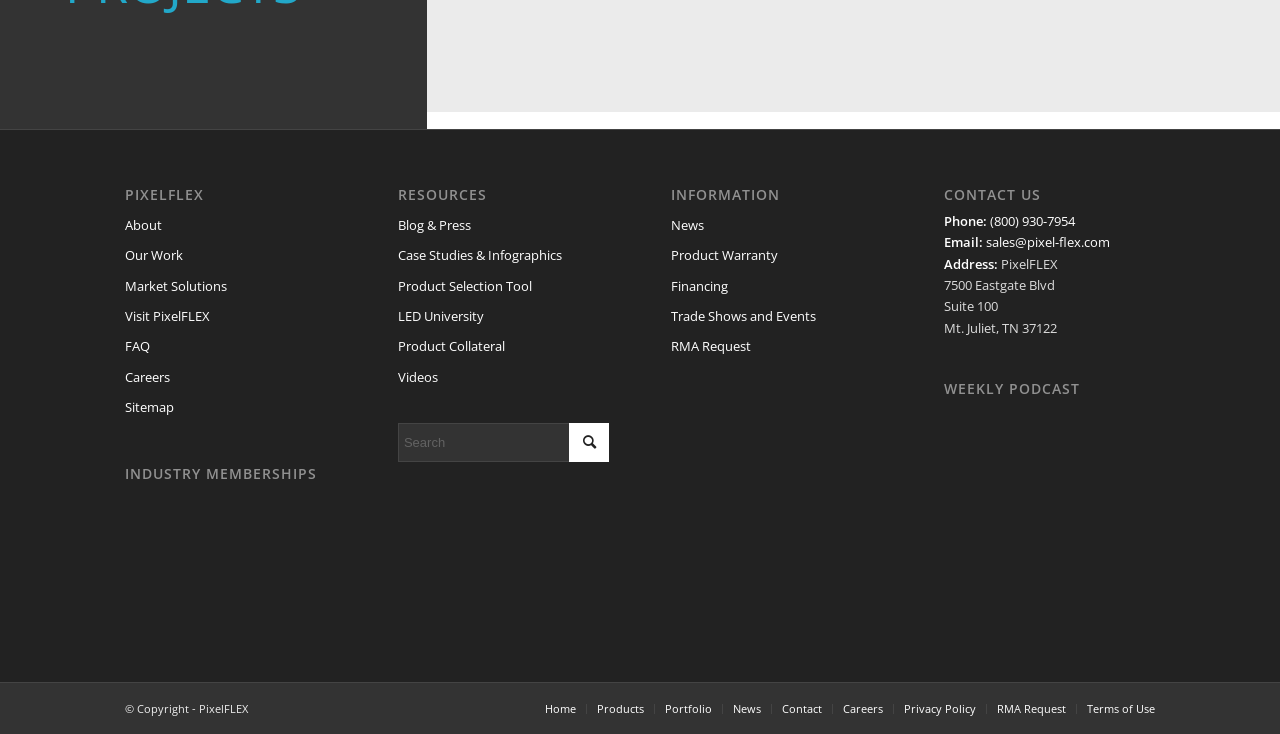Please find the bounding box coordinates of the element that you should click to achieve the following instruction: "Click on the 'Post Comment' button". The coordinates should be presented as four float numbers between 0 and 1: [left, top, right, bottom].

None